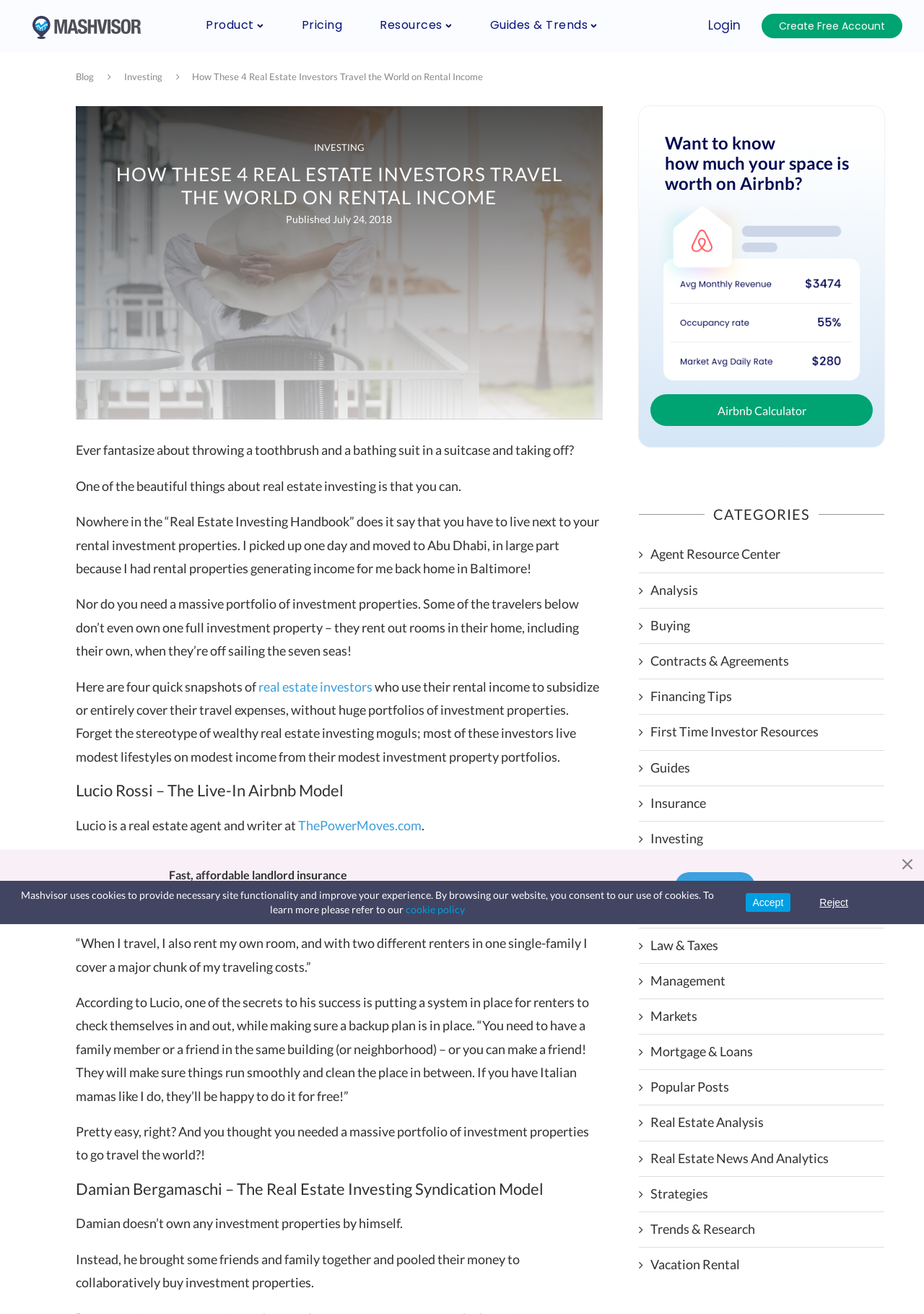Kindly determine the bounding box coordinates for the clickable area to achieve the given instruction: "Check out the Airbnb Calculator".

[0.704, 0.3, 0.945, 0.324]